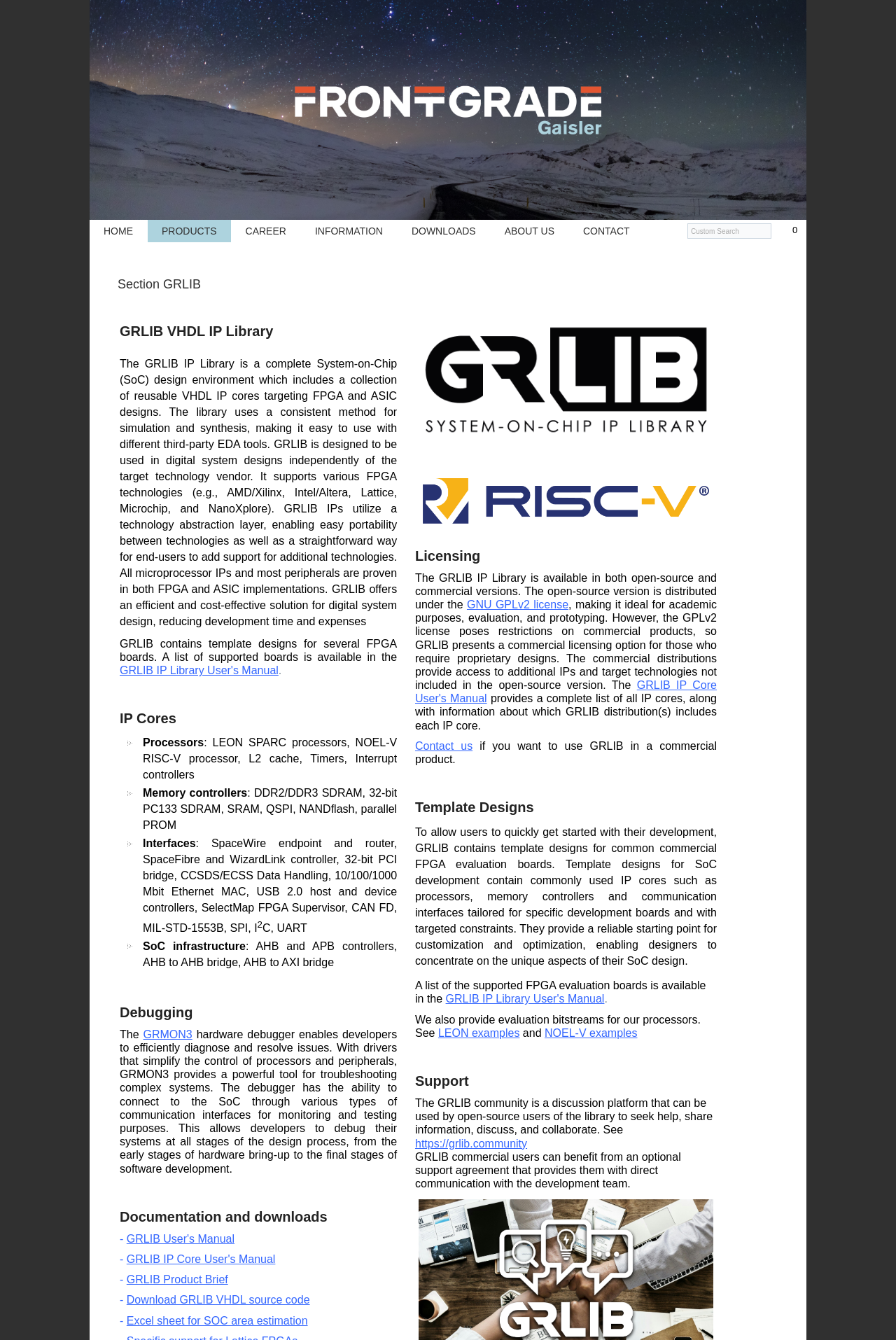Locate the bounding box coordinates of the UI element described by: "DMCA Policy". The bounding box coordinates should consist of four float numbers between 0 and 1, i.e., [left, top, right, bottom].

None